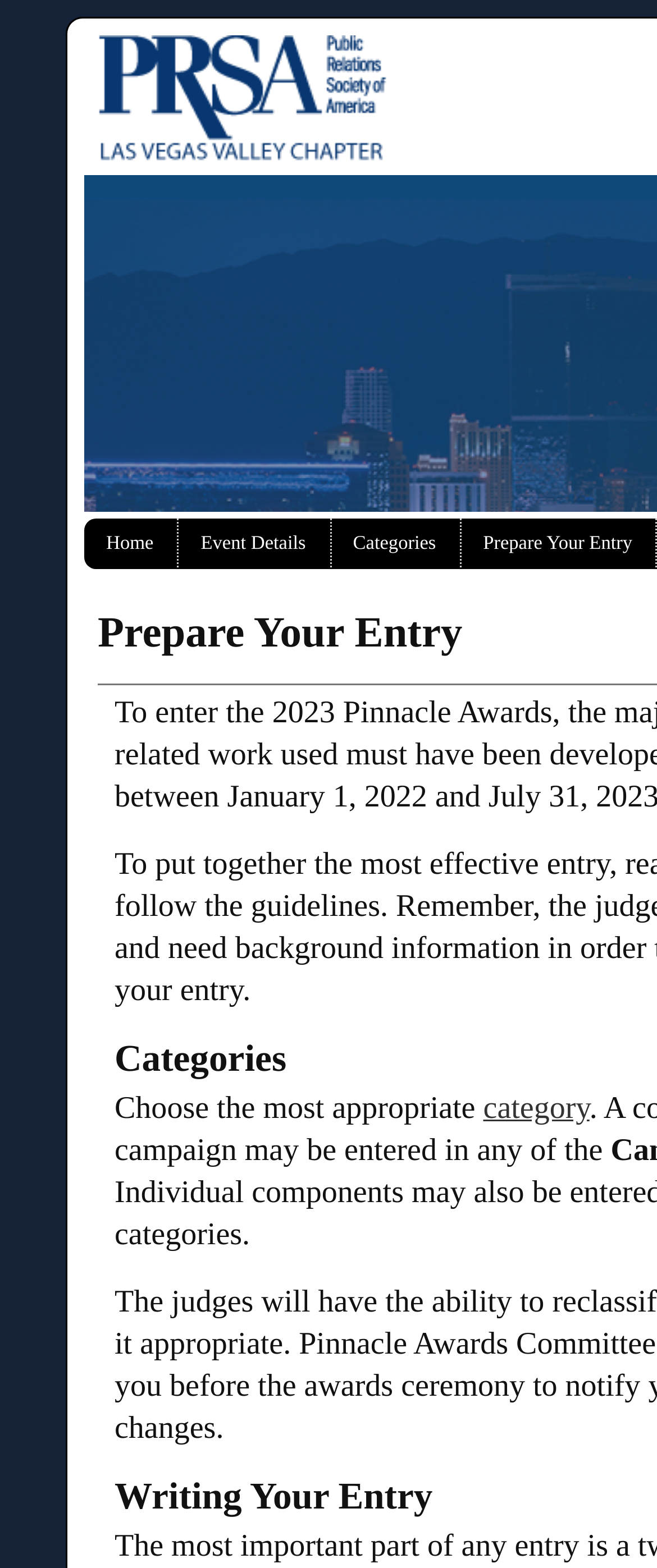How many navigation links are there?
Please answer using one word or phrase, based on the screenshot.

4